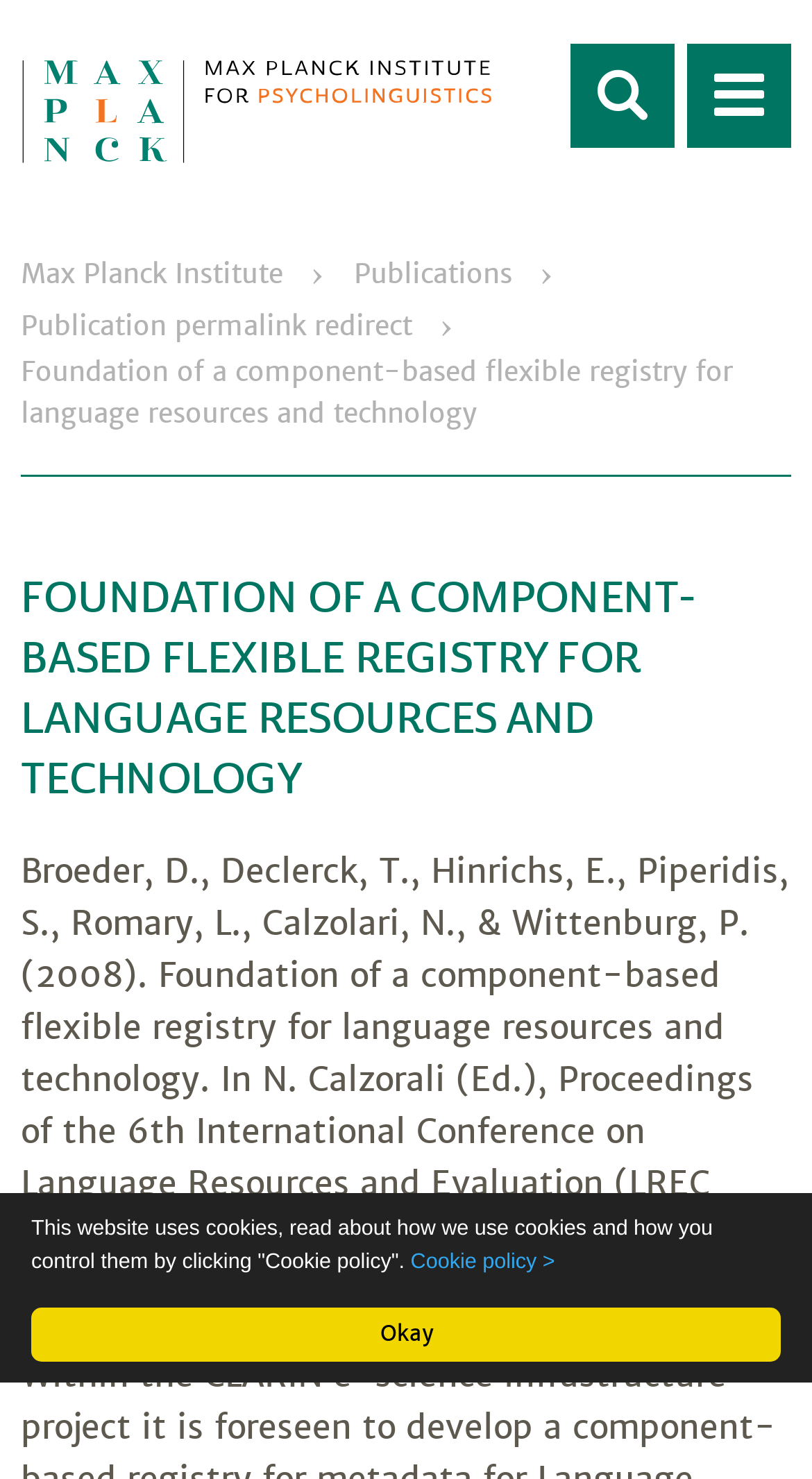Who are the authors of the publication?
Based on the screenshot, provide a one-word or short-phrase response.

Broeder, D., Declerck, T., Hinrichs, E., Piperidis, S., Romary, L., Calzolari, N., & Wittenburg, P.